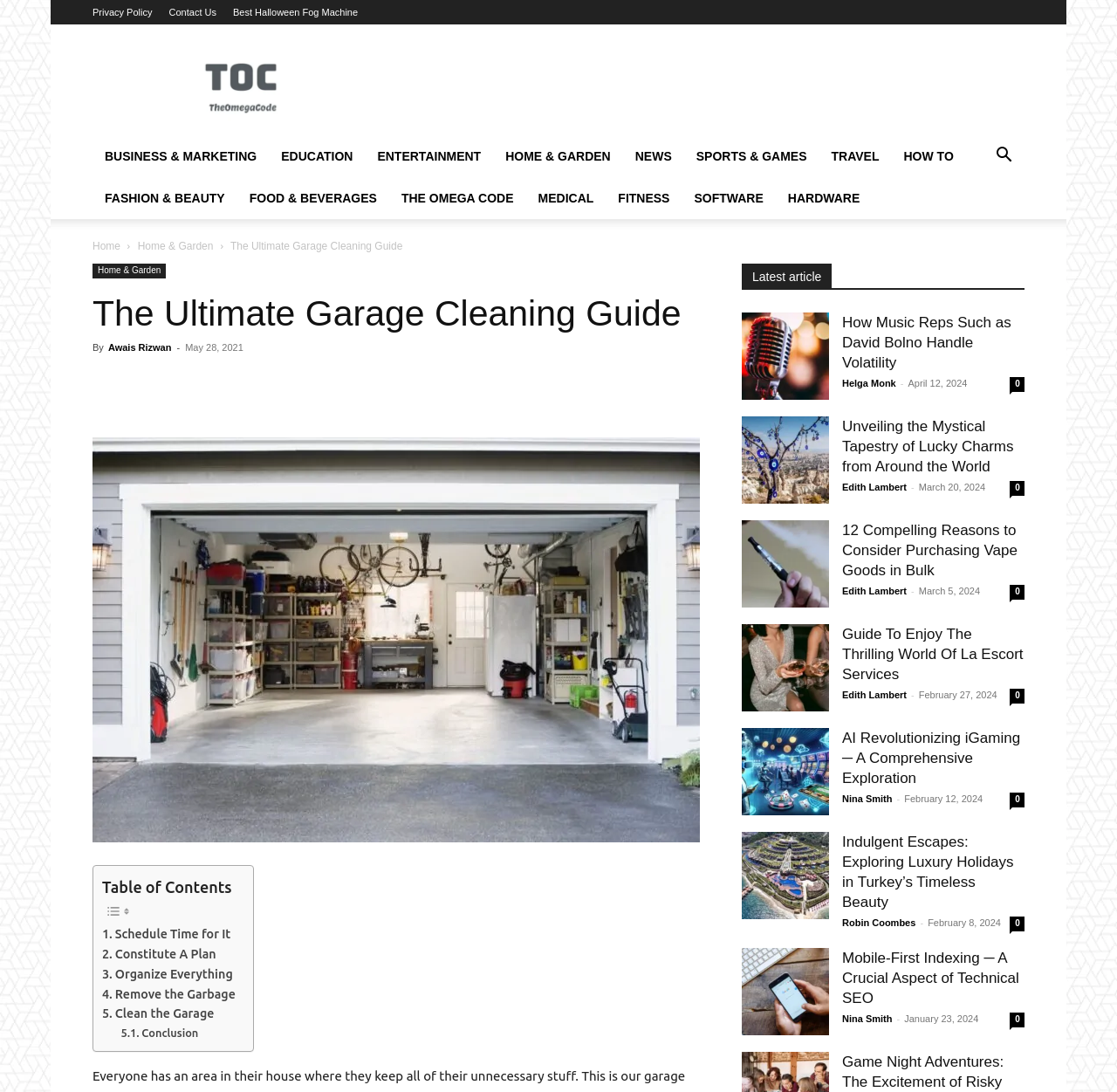Based on what you see in the screenshot, provide a thorough answer to this question: What is the main topic of this webpage?

Based on the webpage content, especially the heading 'The Ultimate Garage Cleaning Guide' and the table of contents, it is clear that the main topic of this webpage is garage cleaning.